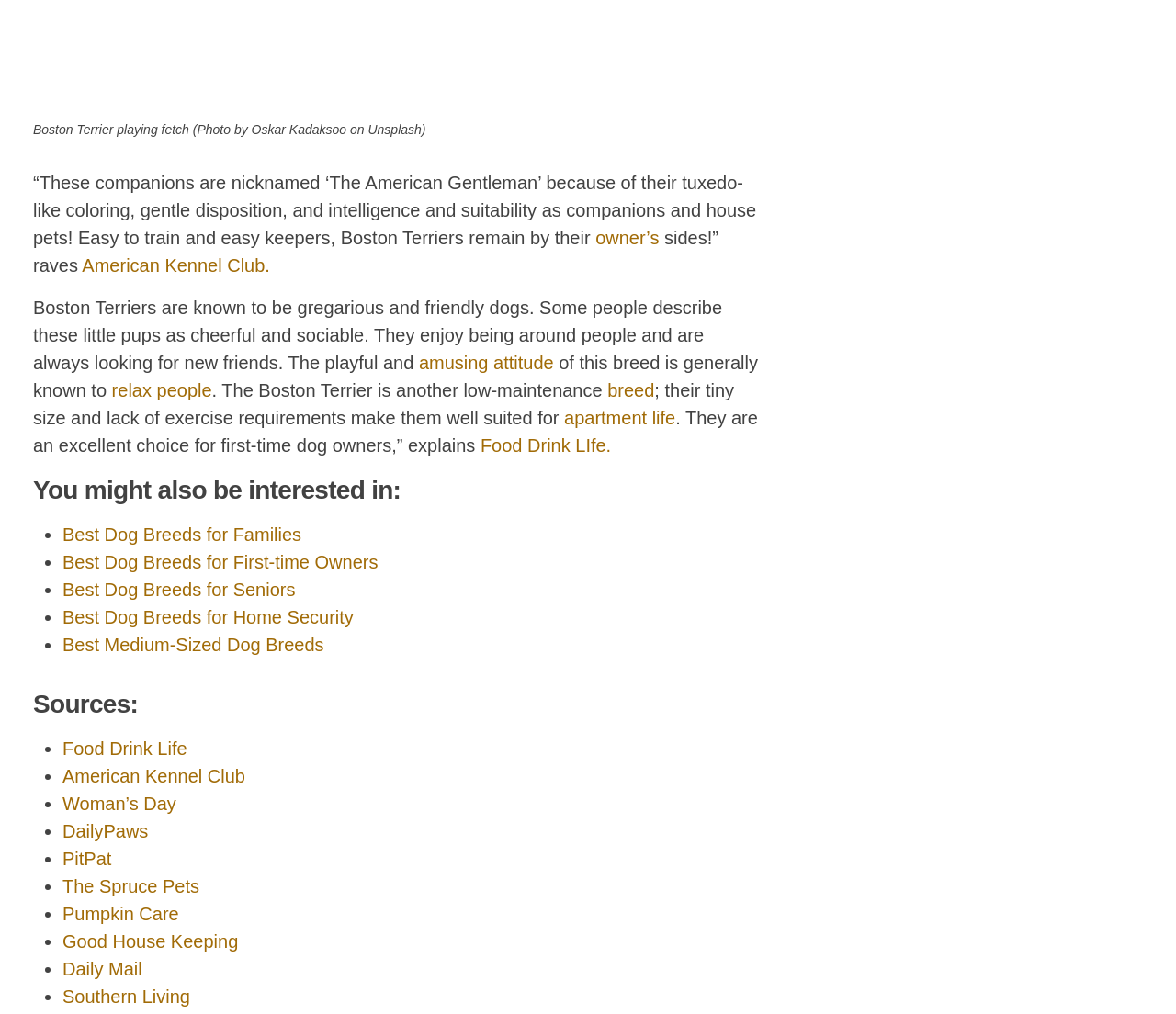What is the nickname of Boston Terriers?
From the image, respond using a single word or phrase.

The American Gentleman